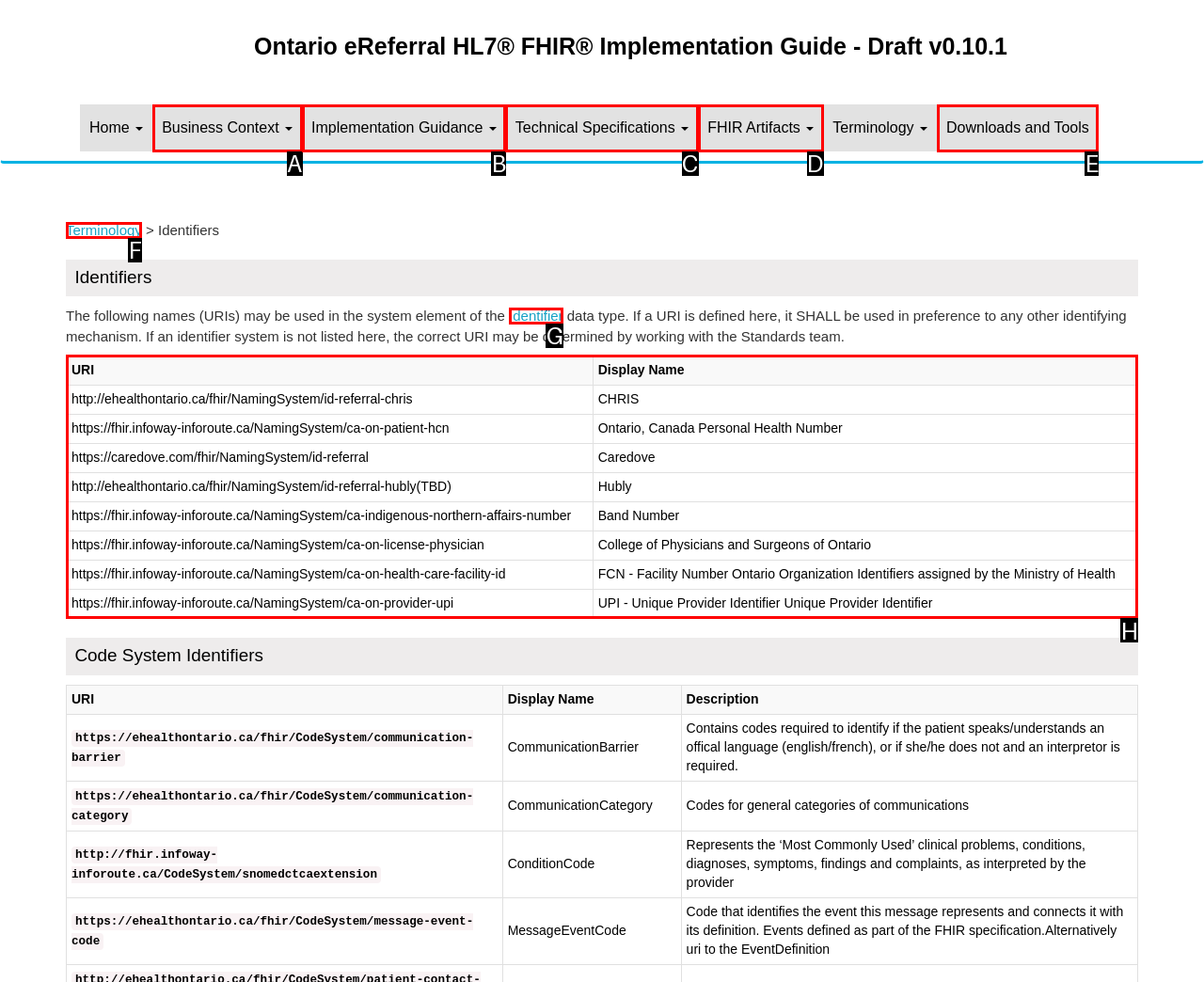Indicate the letter of the UI element that should be clicked to accomplish the task: View the 'Identifiers' table. Answer with the letter only.

H